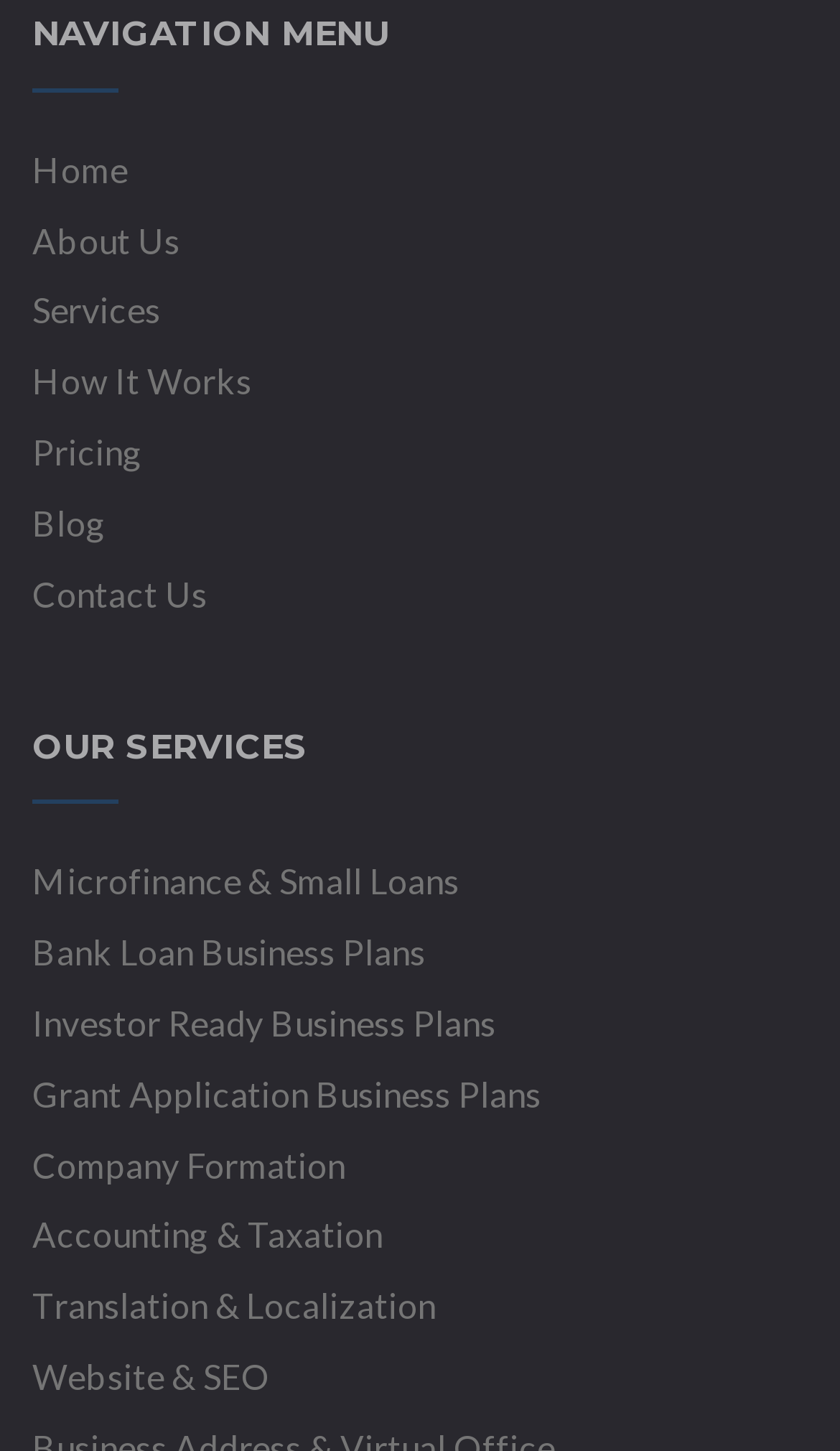Locate the bounding box of the UI element described by: "Microfinance & Small Loans" in the given webpage screenshot.

[0.038, 0.593, 0.547, 0.621]